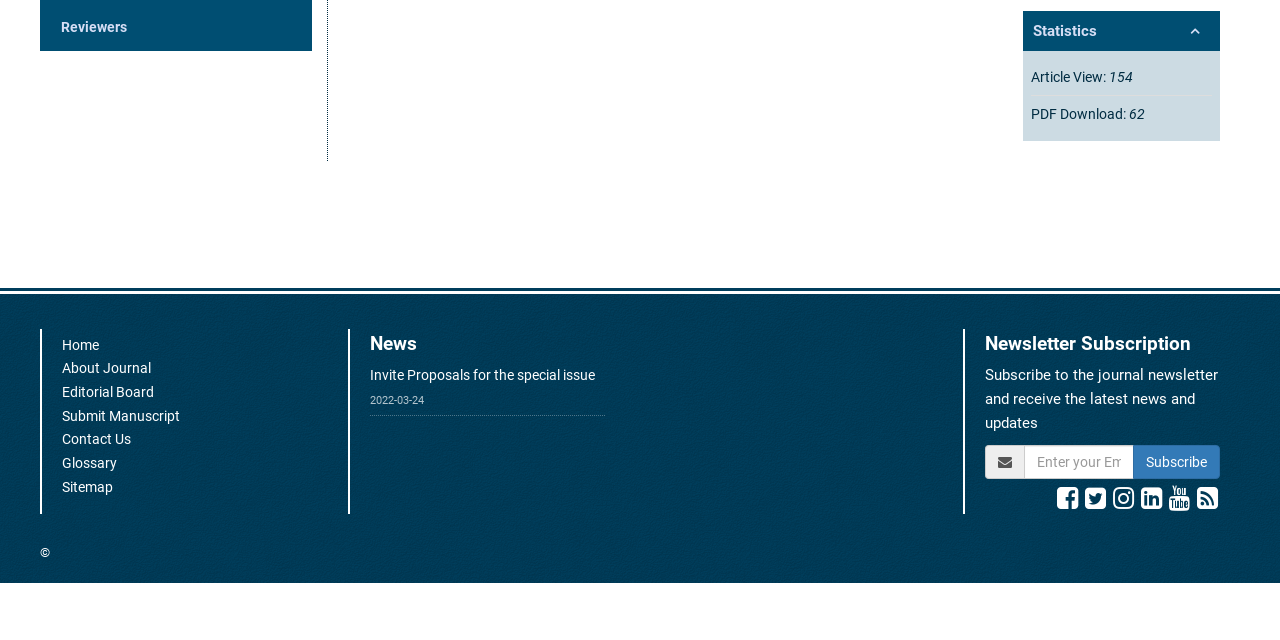Extract the bounding box coordinates for the described element: "title="Rss"". The coordinates should be represented as four float numbers between 0 and 1: [left, top, right, bottom].

[0.934, 0.768, 0.953, 0.8]